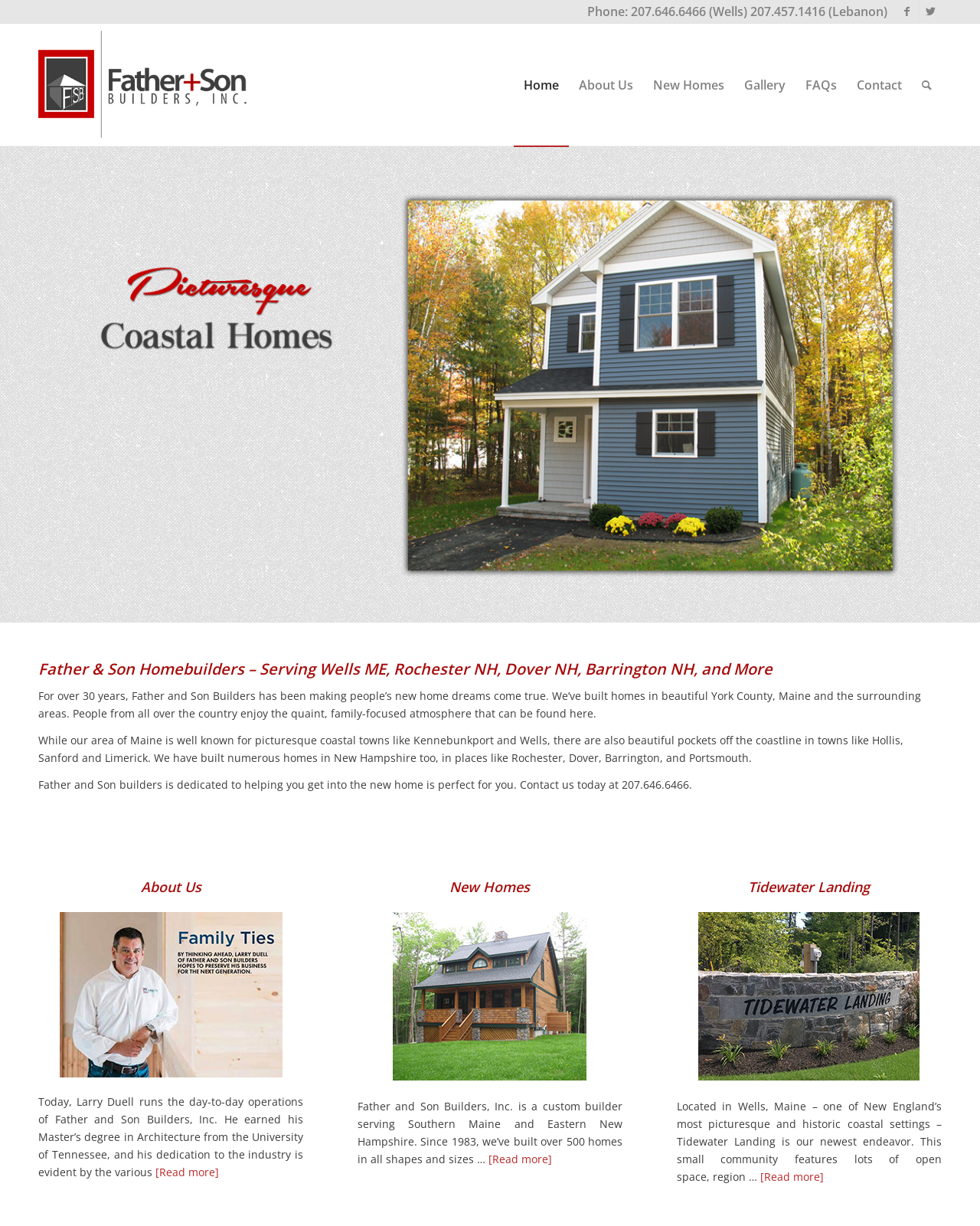Locate the bounding box coordinates of the element that needs to be clicked to carry out the instruction: "Click on FSB Homes logo". The coordinates should be given as four float numbers ranging from 0 to 1, i.e., [left, top, right, bottom].

[0.039, 0.019, 0.252, 0.119]